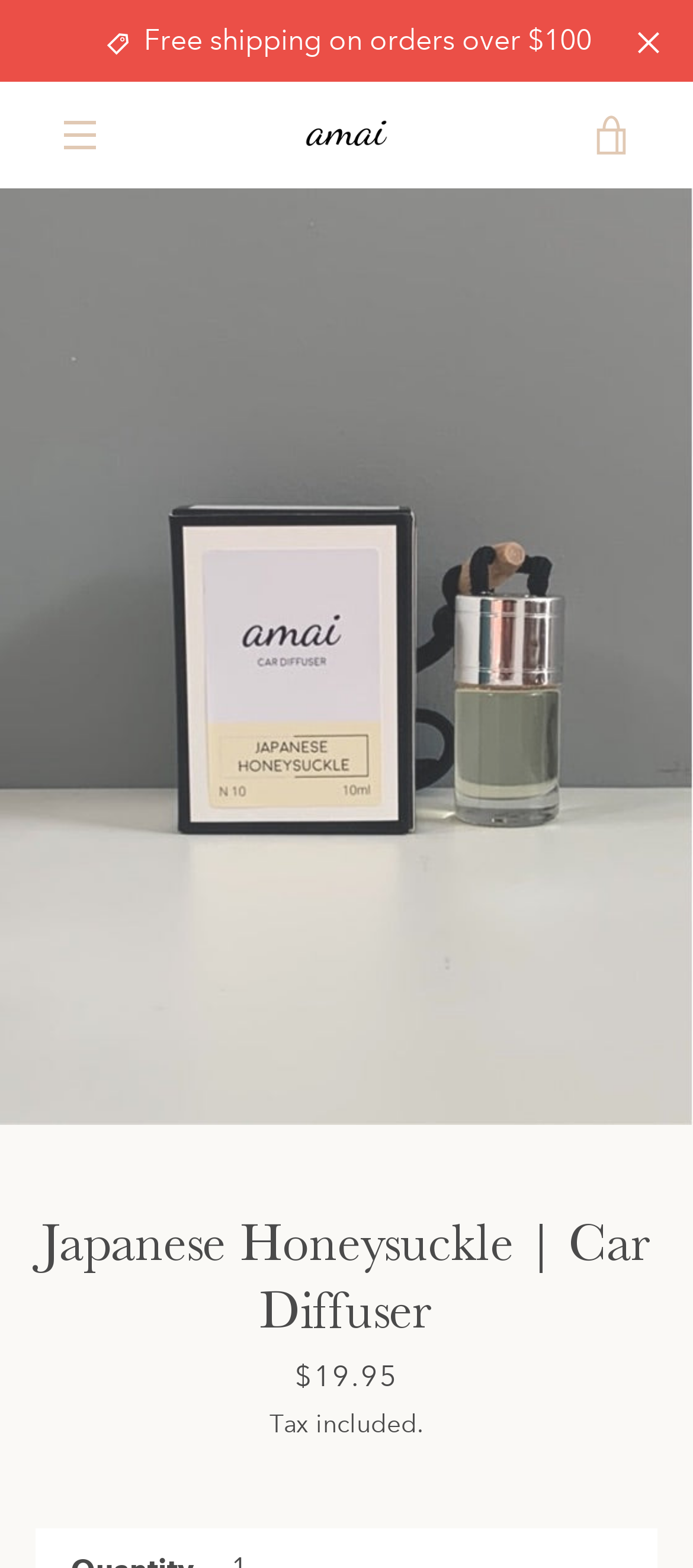Identify the bounding box coordinates of the specific part of the webpage to click to complete this instruction: "Subscribe with your email address".

[0.103, 0.438, 0.638, 0.488]